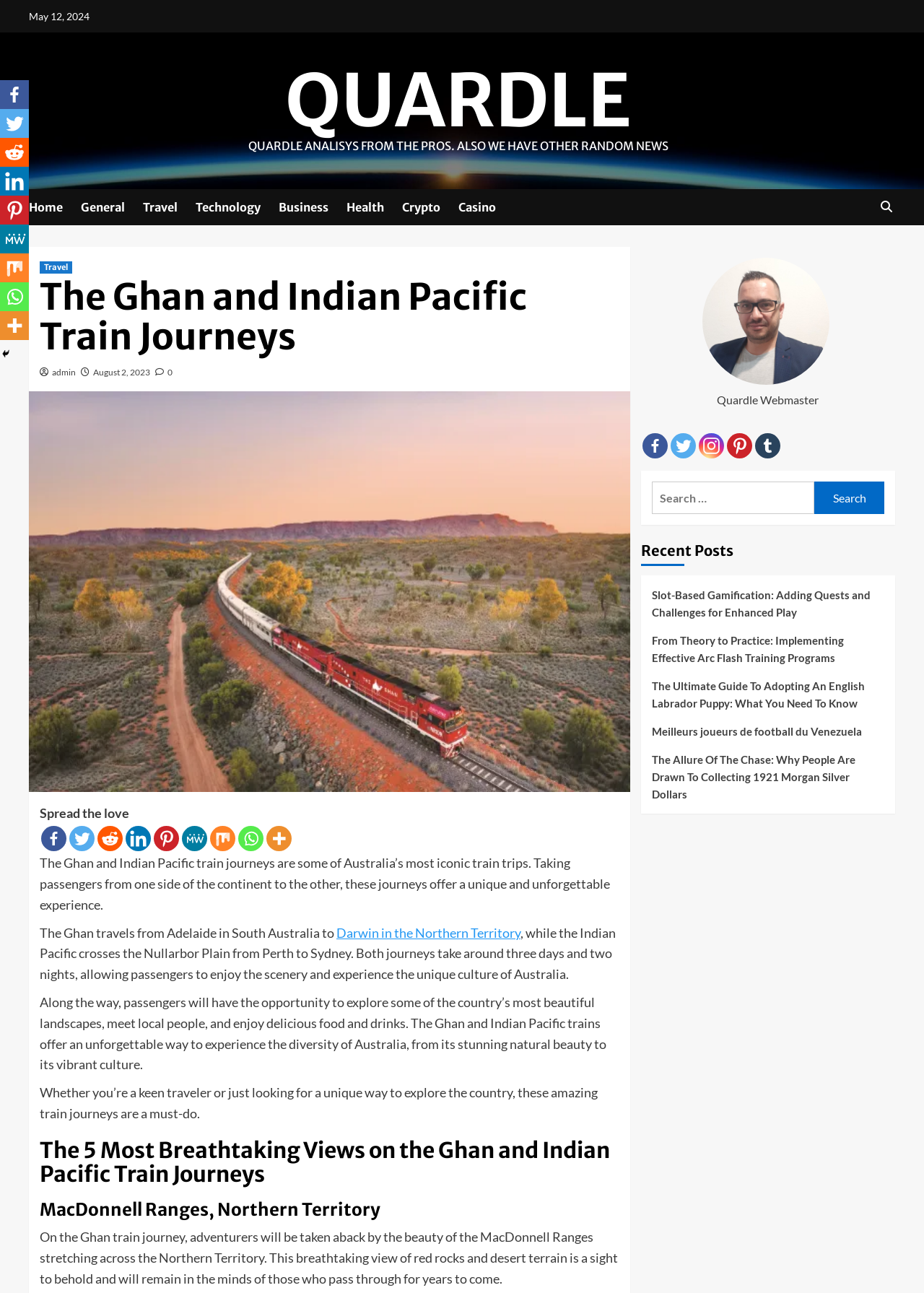Find and provide the bounding box coordinates for the UI element described with: "parent_node: Search for: value="Search"".

[0.881, 0.373, 0.957, 0.398]